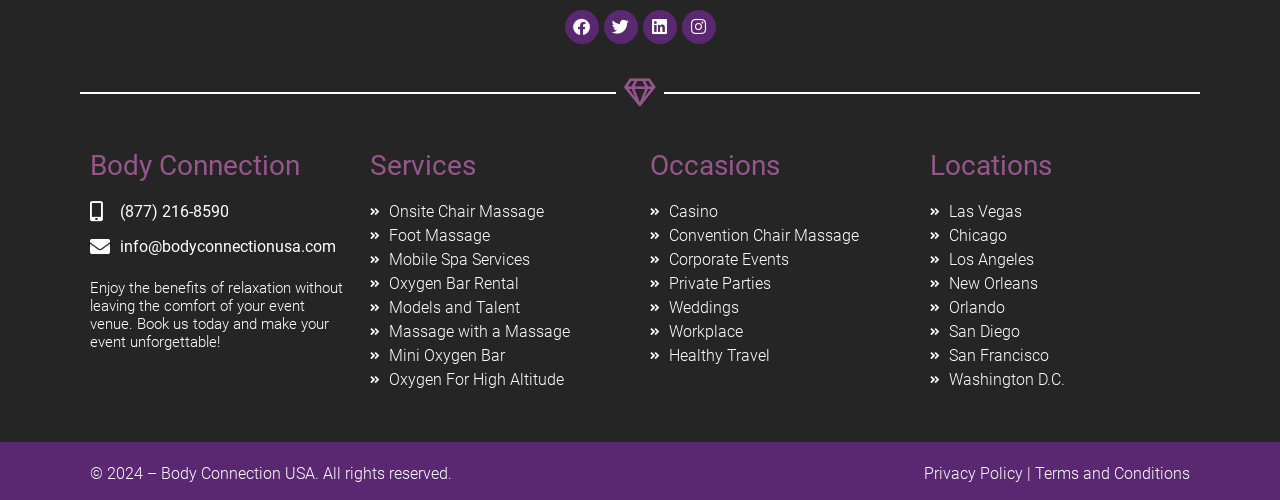Please determine the bounding box coordinates for the element with the description: "Casino".

[0.508, 0.399, 0.711, 0.447]